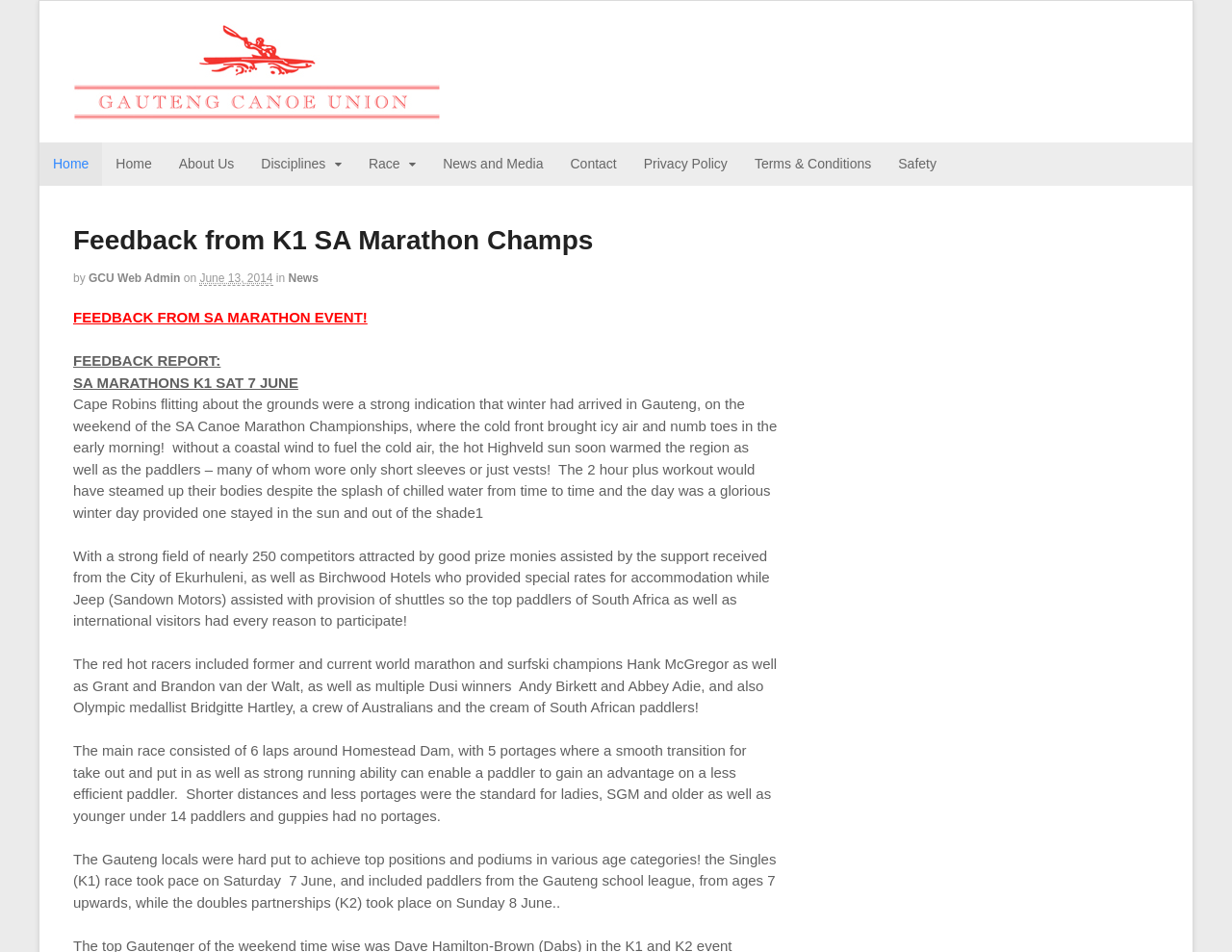Please identify the bounding box coordinates of the clickable area that will fulfill the following instruction: "Click the 'Home' link". The coordinates should be in the format of four float numbers between 0 and 1, i.e., [left, top, right, bottom].

[0.032, 0.15, 0.083, 0.195]